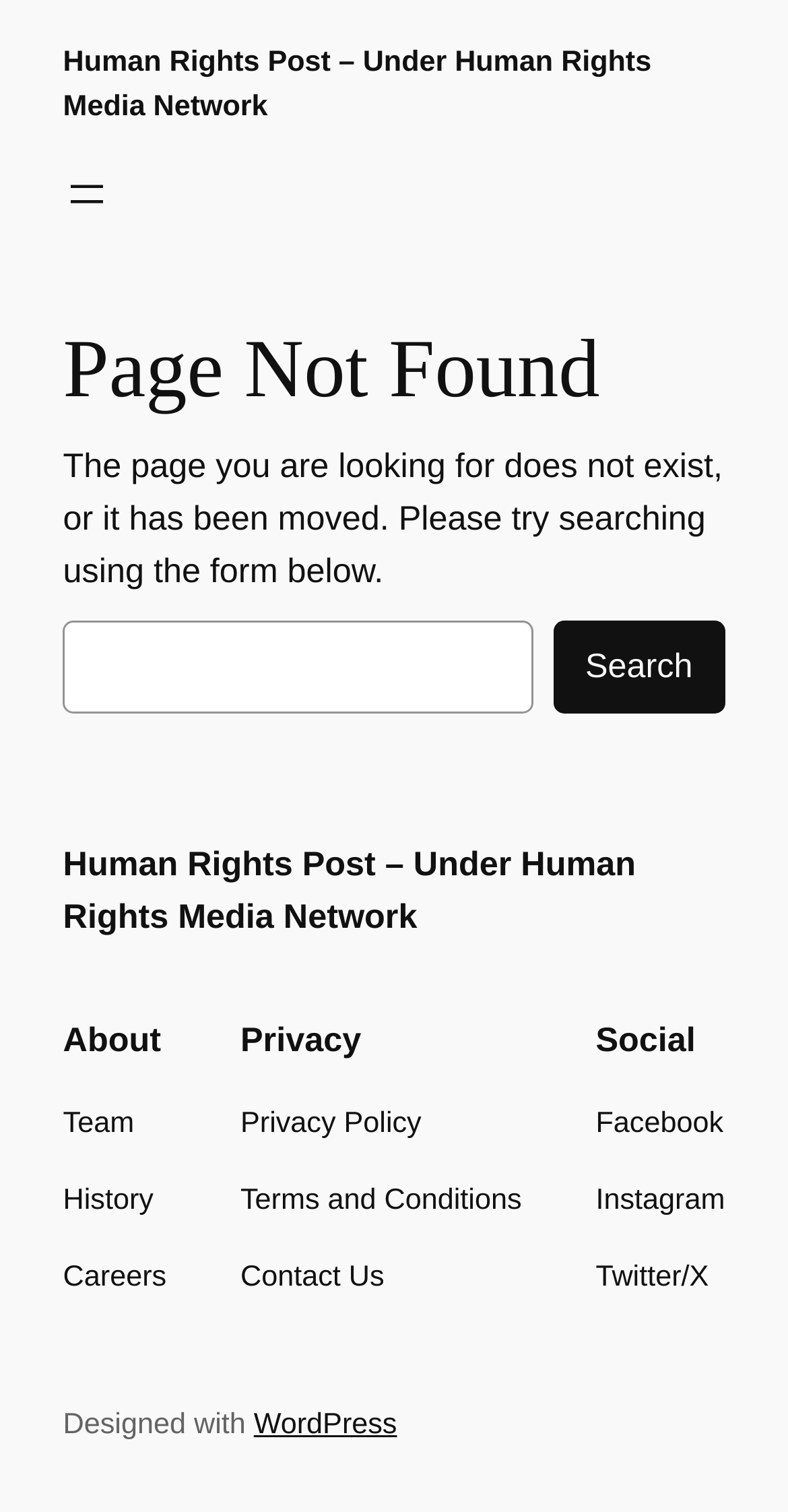Please identify the bounding box coordinates of the area I need to click to accomplish the following instruction: "Check Privacy Policy".

[0.305, 0.728, 0.535, 0.758]